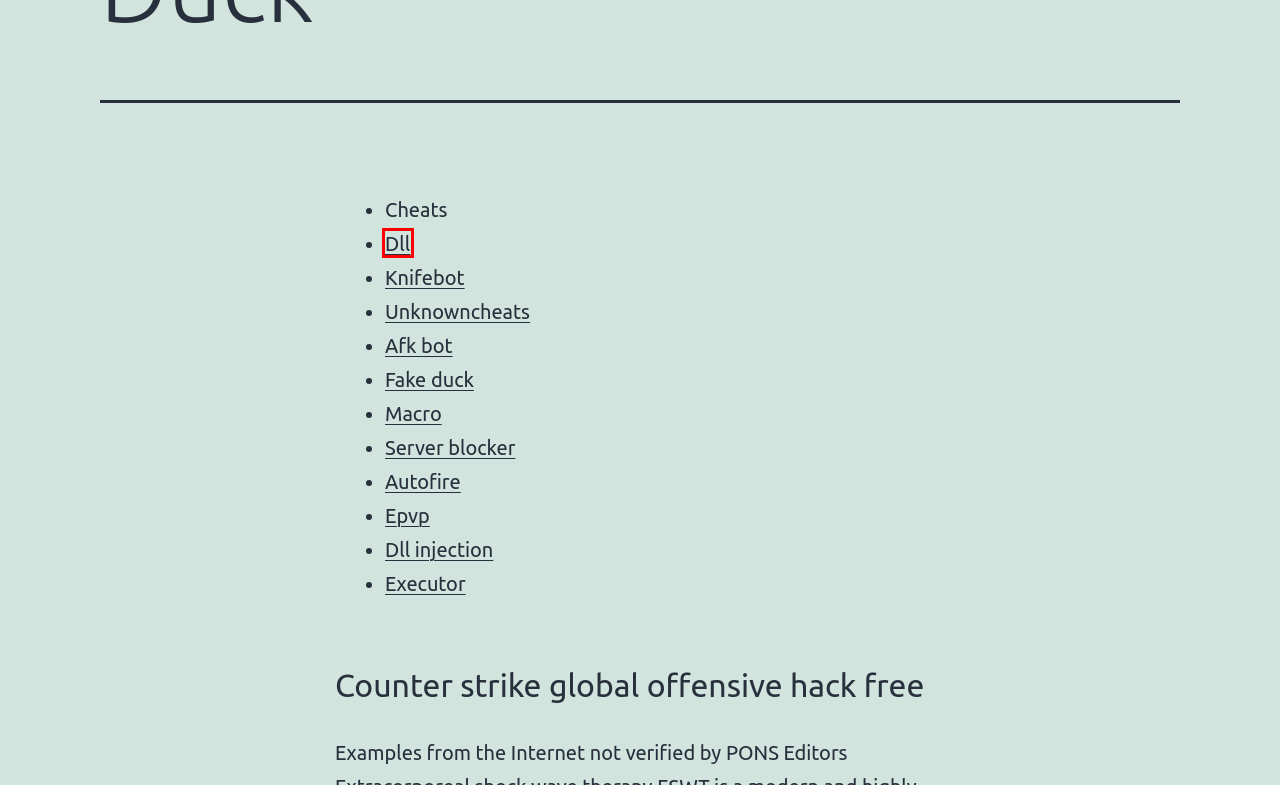Analyze the screenshot of a webpage that features a red rectangle bounding box. Pick the webpage description that best matches the new webpage you would see after clicking on the element within the red bounding box. Here are the candidates:
A. Free Cheats and Hacks Download | Radar, Green Trust Factor, Exploits – My Blog
B. Best Cheats Library | Game Hacks, Wallhack, Radar – My Blog
C. Diwa GbR
D. Free Undetected Hacks | Skin Changer, Green Trust Factor, Updated – My Blog
E. Cheats and Hacks Download | Game Hacks, Bhop, Semi-Rage – My Blog
F. External Hacks 2023 | Executor, Cheat, Bunny Hop – My Blog
G. Tradegenix Home 02 | TRADEGENIX
H. My Blog – My WordPress Blog

C